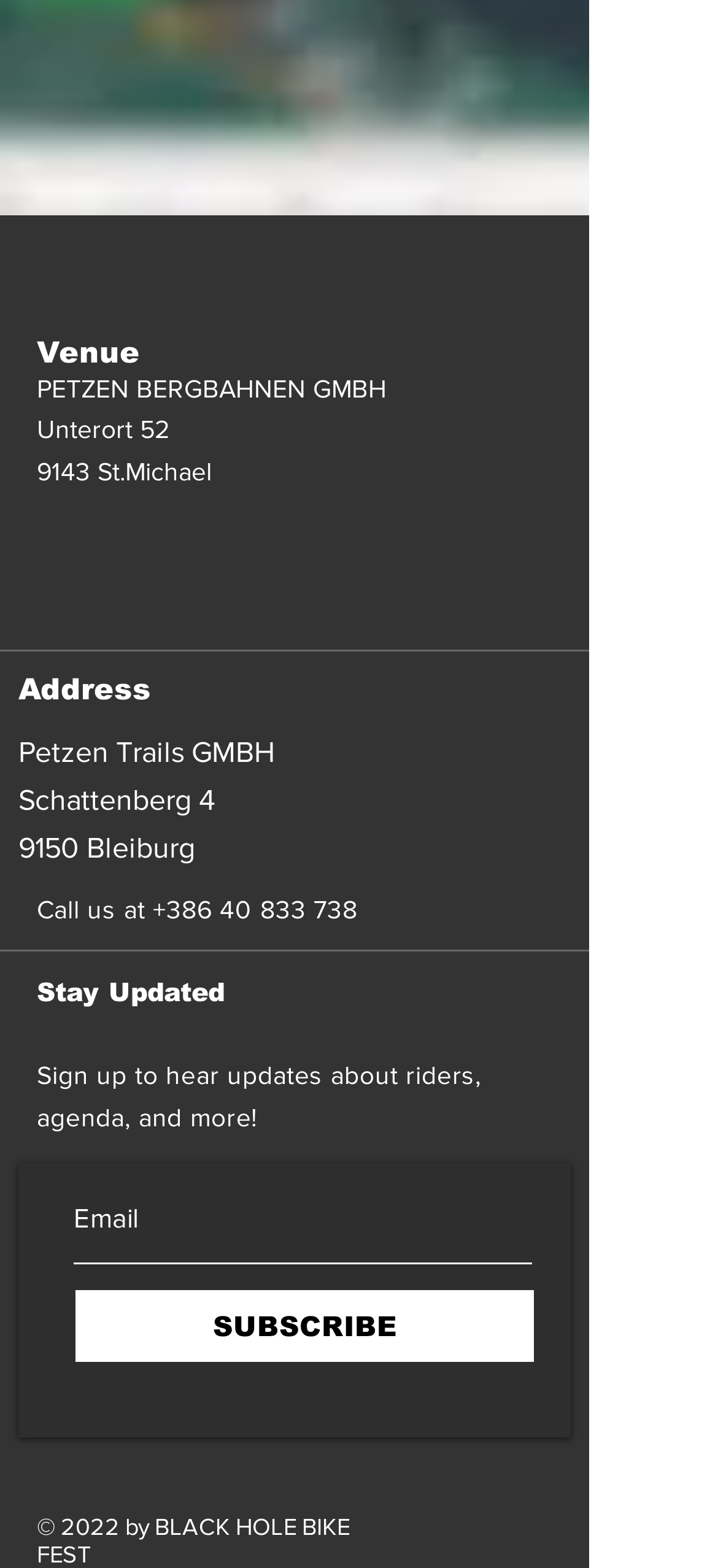Give a one-word or phrase response to the following question: What social media platforms are linked?

Facebook, Instagram, YouTube